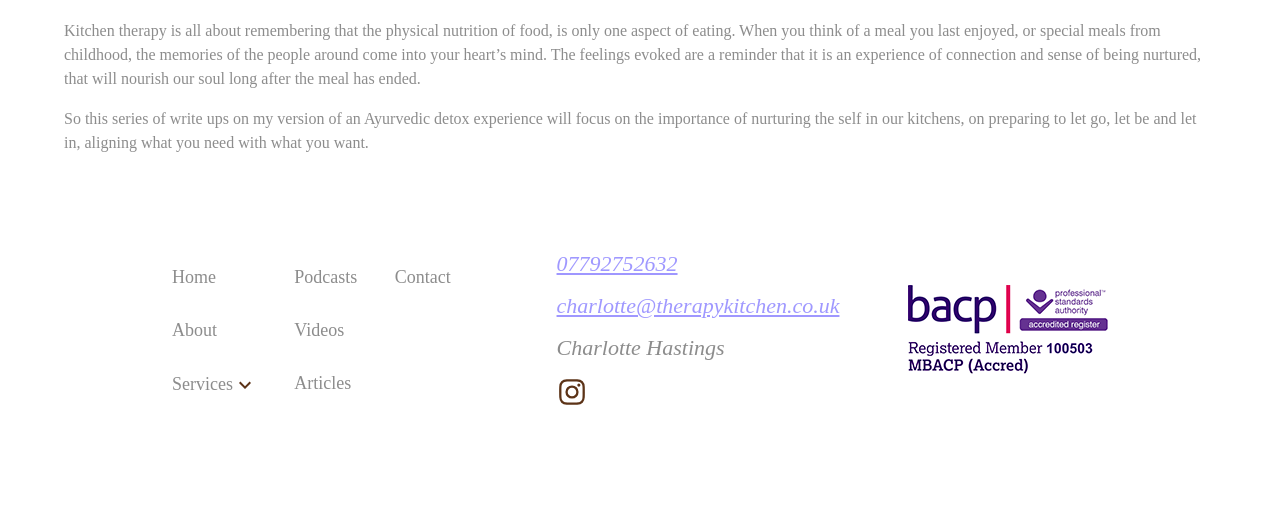Please specify the bounding box coordinates of the clickable region to carry out the following instruction: "view Charlotte's profile". The coordinates should be four float numbers between 0 and 1, in the format [left, top, right, bottom].

[0.435, 0.658, 0.566, 0.707]